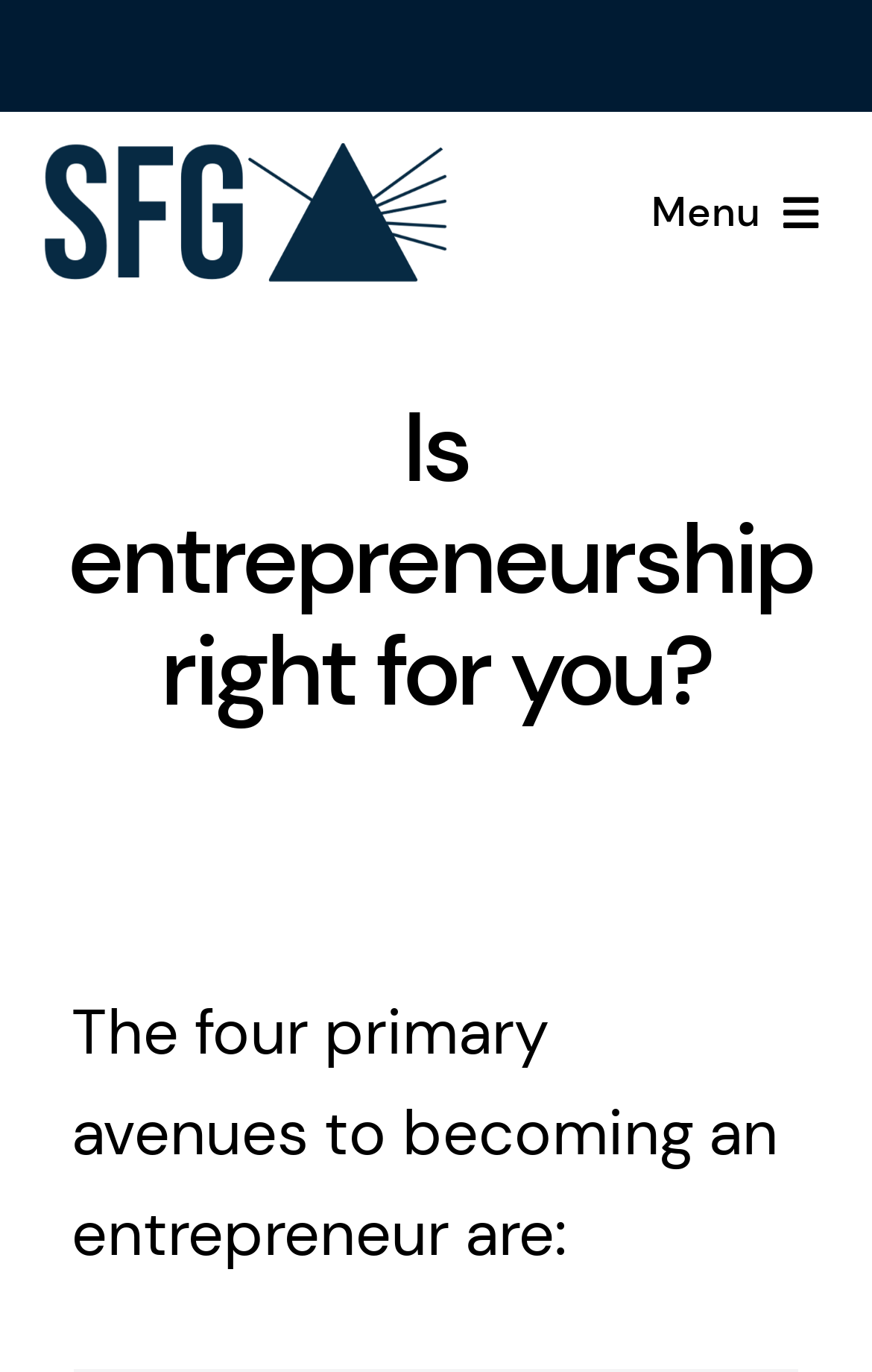Using the elements shown in the image, answer the question comprehensively: How many main navigation items are there?

I counted the number of link elements and button elements inside the navigation element with the description 'Menu', and found 5 main navigation items: 'About', 'Resources', 'Testimonials', 'Contact', and the 'Menu' button.